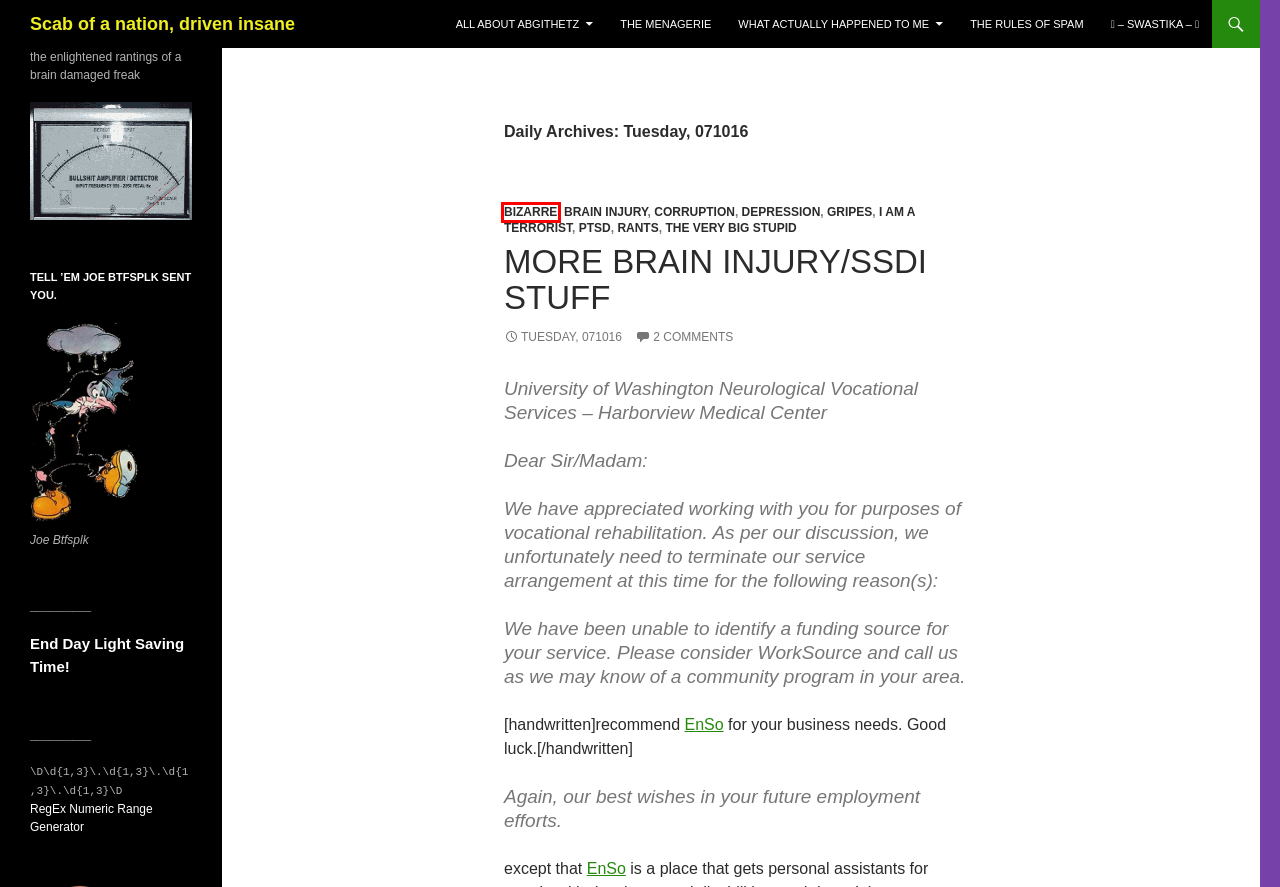Provided is a screenshot of a webpage with a red bounding box around an element. Select the most accurate webpage description for the page that appears after clicking the highlighted element. Here are the candidates:
A. Scab of a nation, driven insane | the enlightened rantings of a brain damaged freak
B. depression | Scab of a nation, driven insane
C. Hybrid Elephant – The World's finest exotic incense, murtis, jewelry, pipes and other hippie stuff!
D. corruption | Scab of a nation, driven insane
E. The Rules Of Spam | Scab of a nation, driven insane
F. All About Abgithetz | Scab of a nation, driven insane
G. what actually happened to me | Scab of a nation, driven insane
H. bizarre | Scab of a nation, driven insane

H